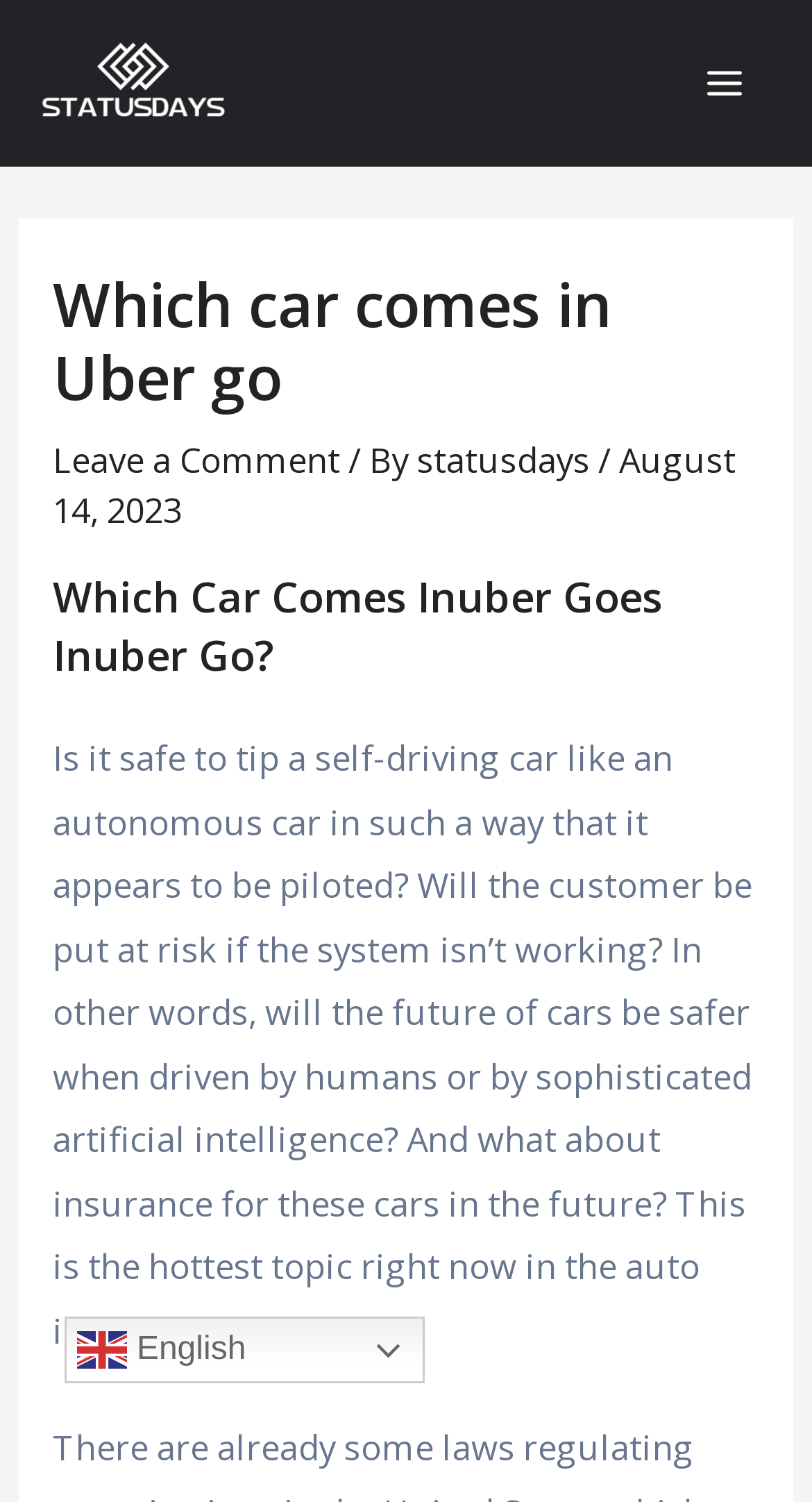Provide a one-word or short-phrase answer to the question:
When was the article published?

August 14, 2023